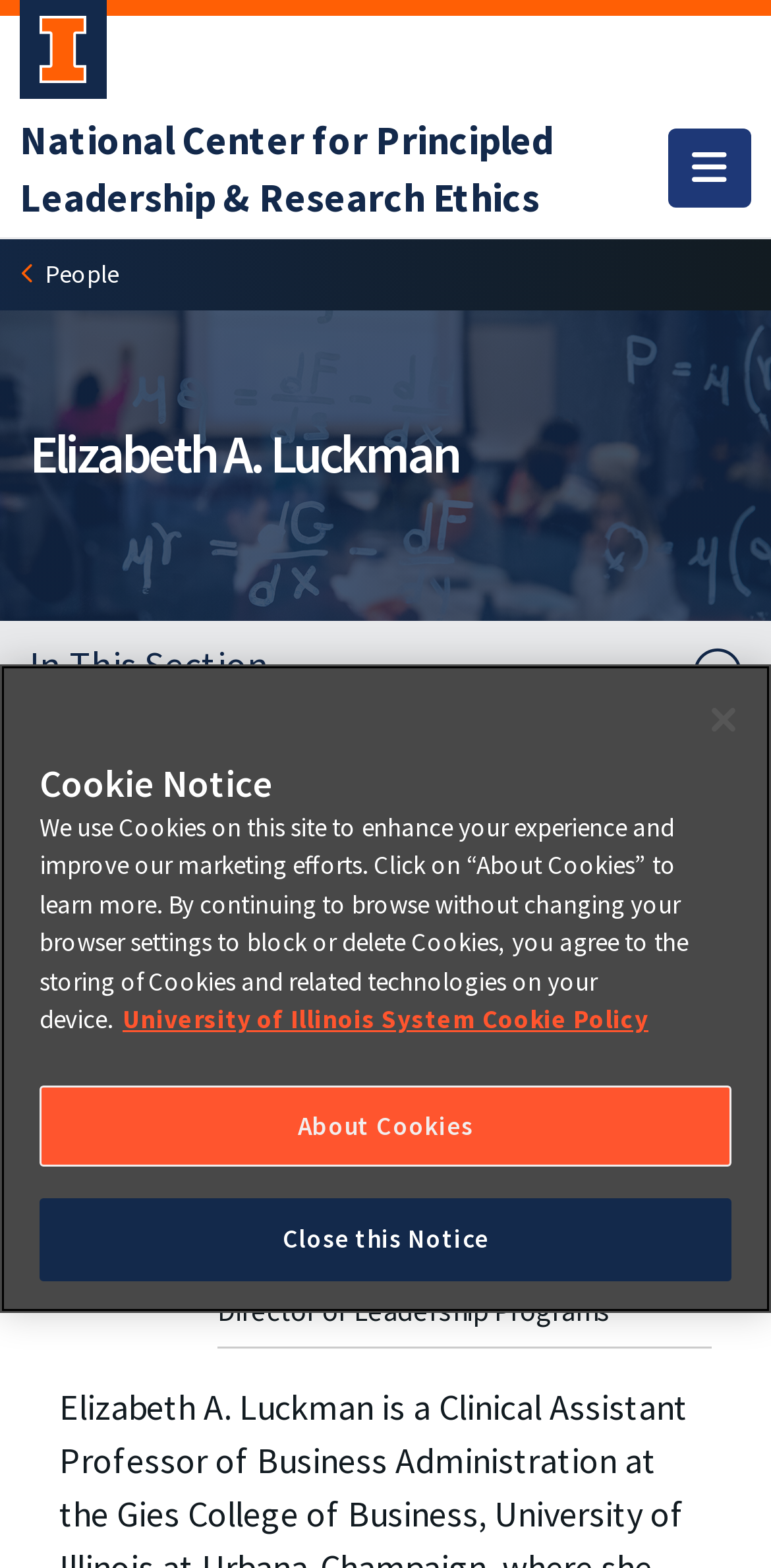Please provide a comprehensive response to the question based on the details in the image: What is the position of Elizabeth A. Luckman?

I determined the answer by looking at the figcaption element with the text 'Director of Leadership Programs' which is associated with the image of Elizabeth A. Luckman, indicating her position.